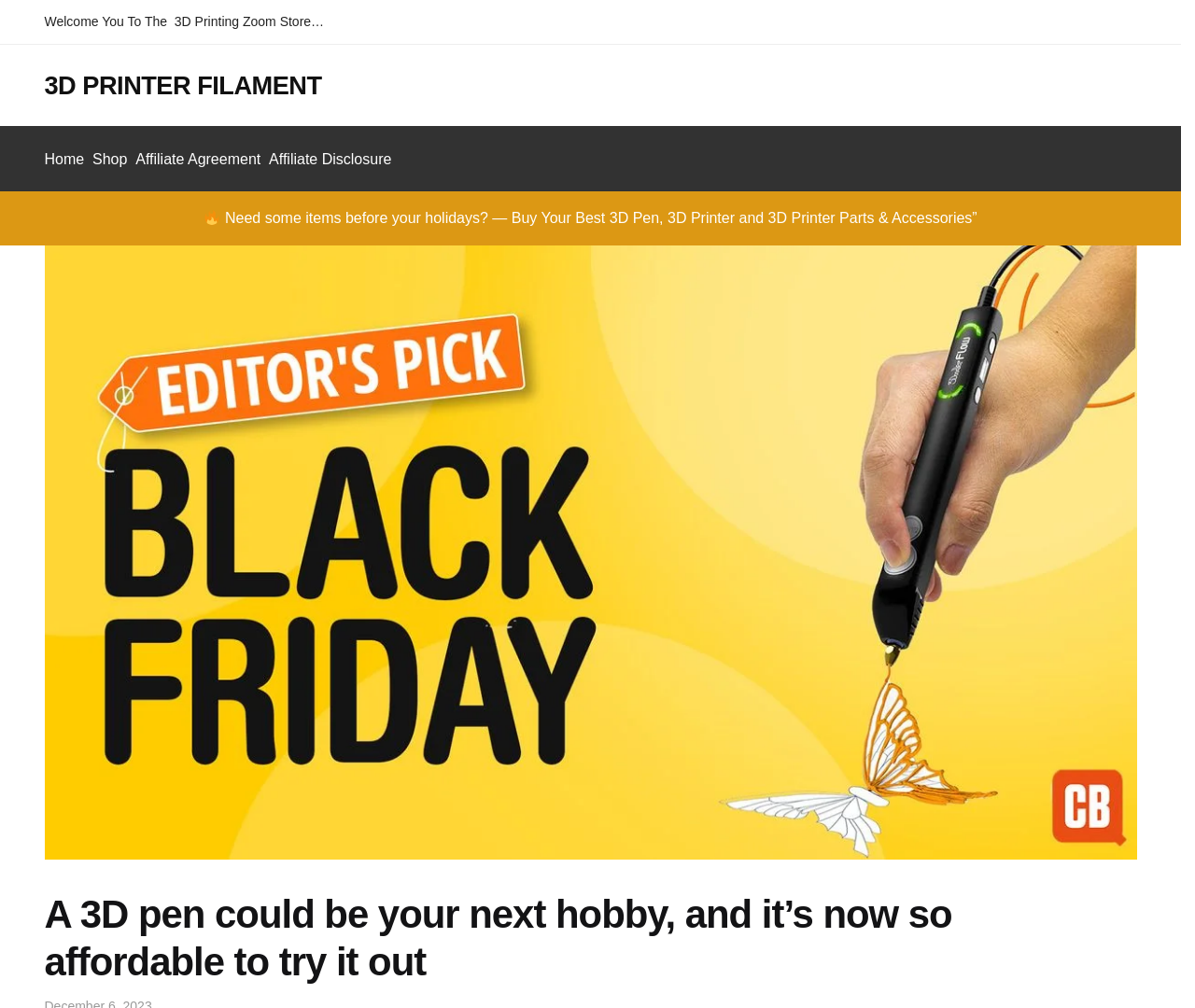Please respond to the question using a single word or phrase:
How many navigation links are there?

4